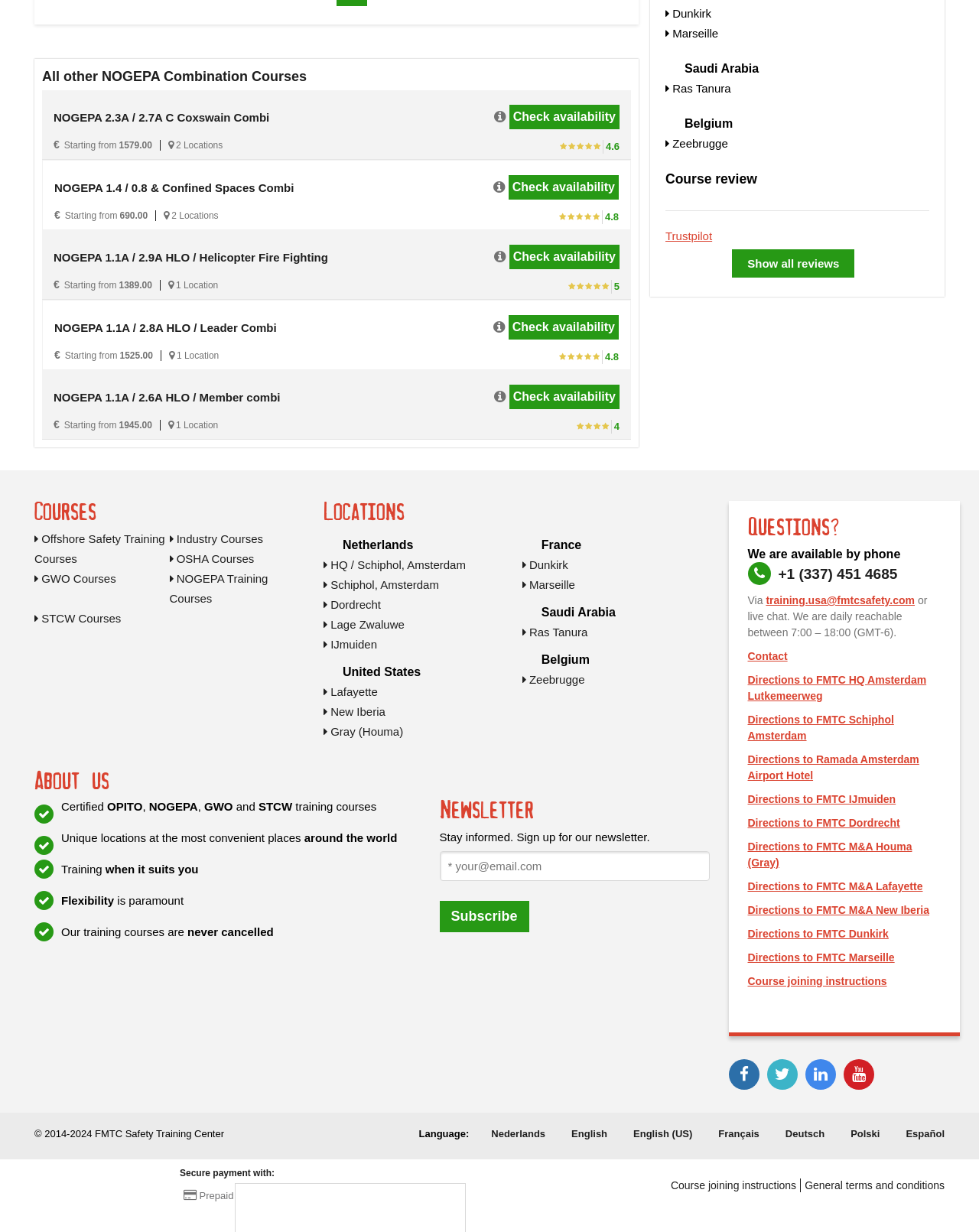What is the name of the first NOGEPA combination course?
Use the information from the image to give a detailed answer to the question.

I found the answer by looking at the first heading element under the article element, which contains the text 'All other NOGEPA Combination Courses'. Then, I looked at the first link element under this heading, which contains the text 'NOGEPA 2.3A / 2.7A C Coxswain Combi'.